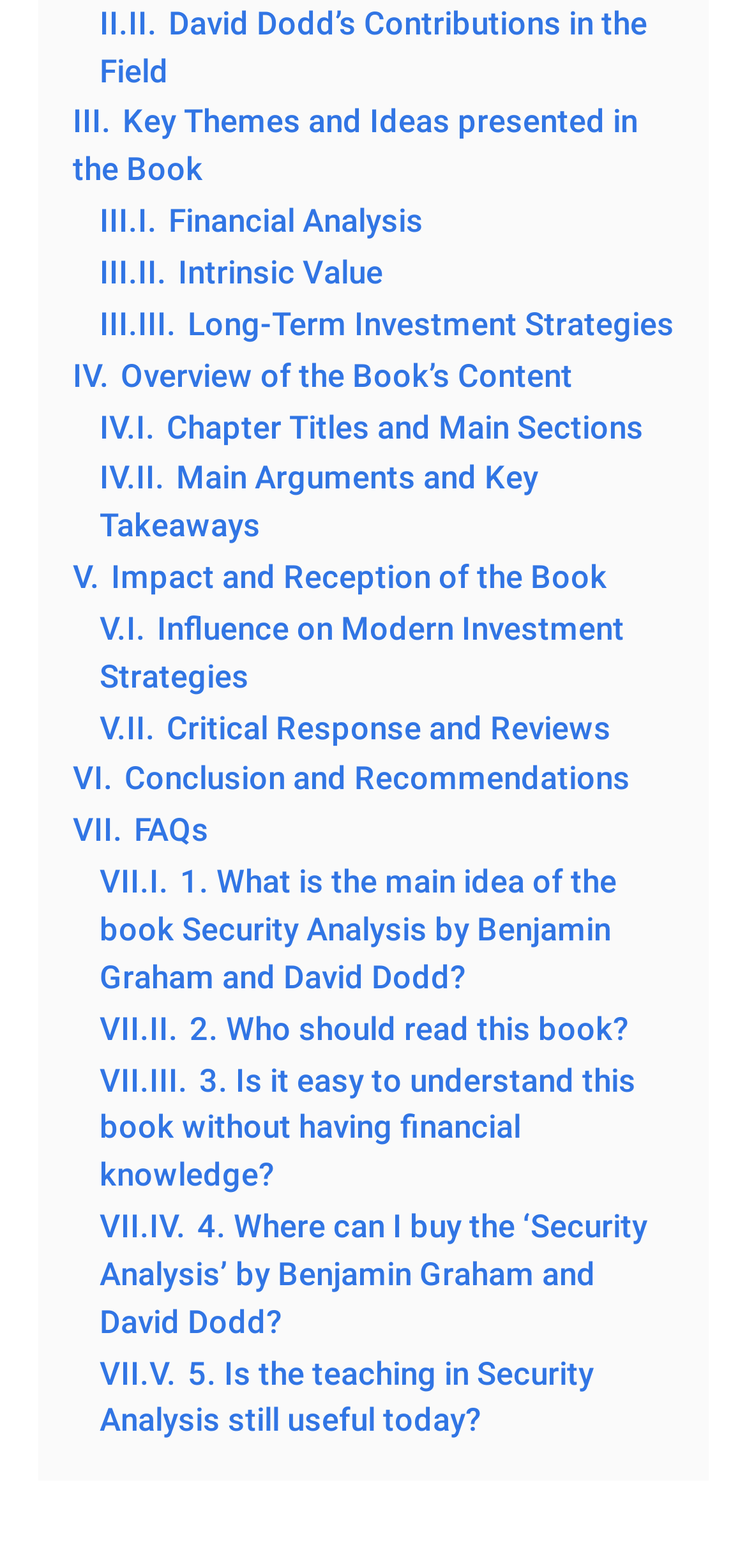Pinpoint the bounding box coordinates of the element you need to click to execute the following instruction: "Explore the Influence on Modern Investment Strategies". The bounding box should be represented by four float numbers between 0 and 1, in the format [left, top, right, bottom].

[0.133, 0.39, 0.836, 0.443]